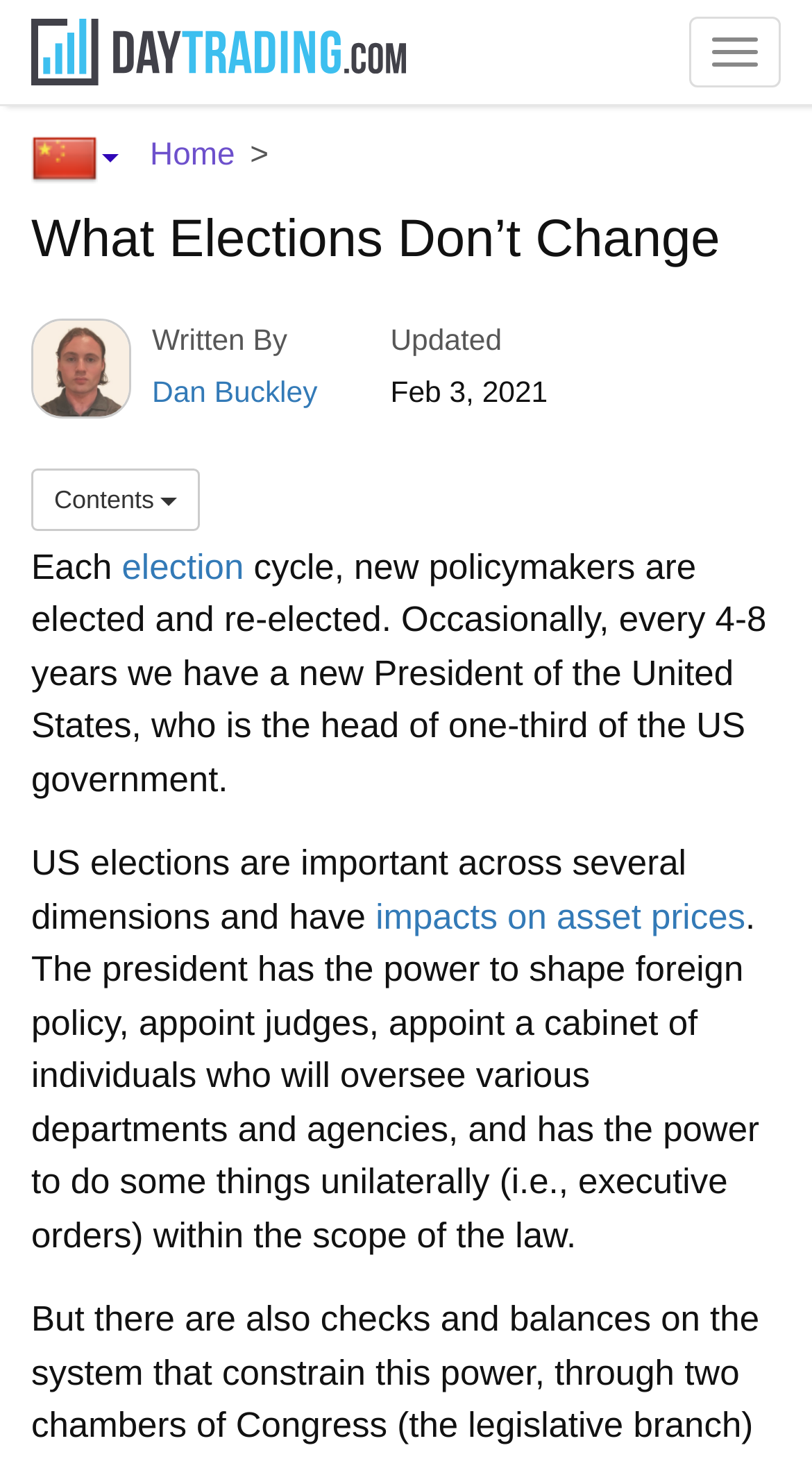Determine the bounding box coordinates for the element that should be clicked to follow this instruction: "Learn about impacts on asset prices". The coordinates should be given as four float numbers between 0 and 1, in the format [left, top, right, bottom].

[0.463, 0.615, 0.918, 0.642]